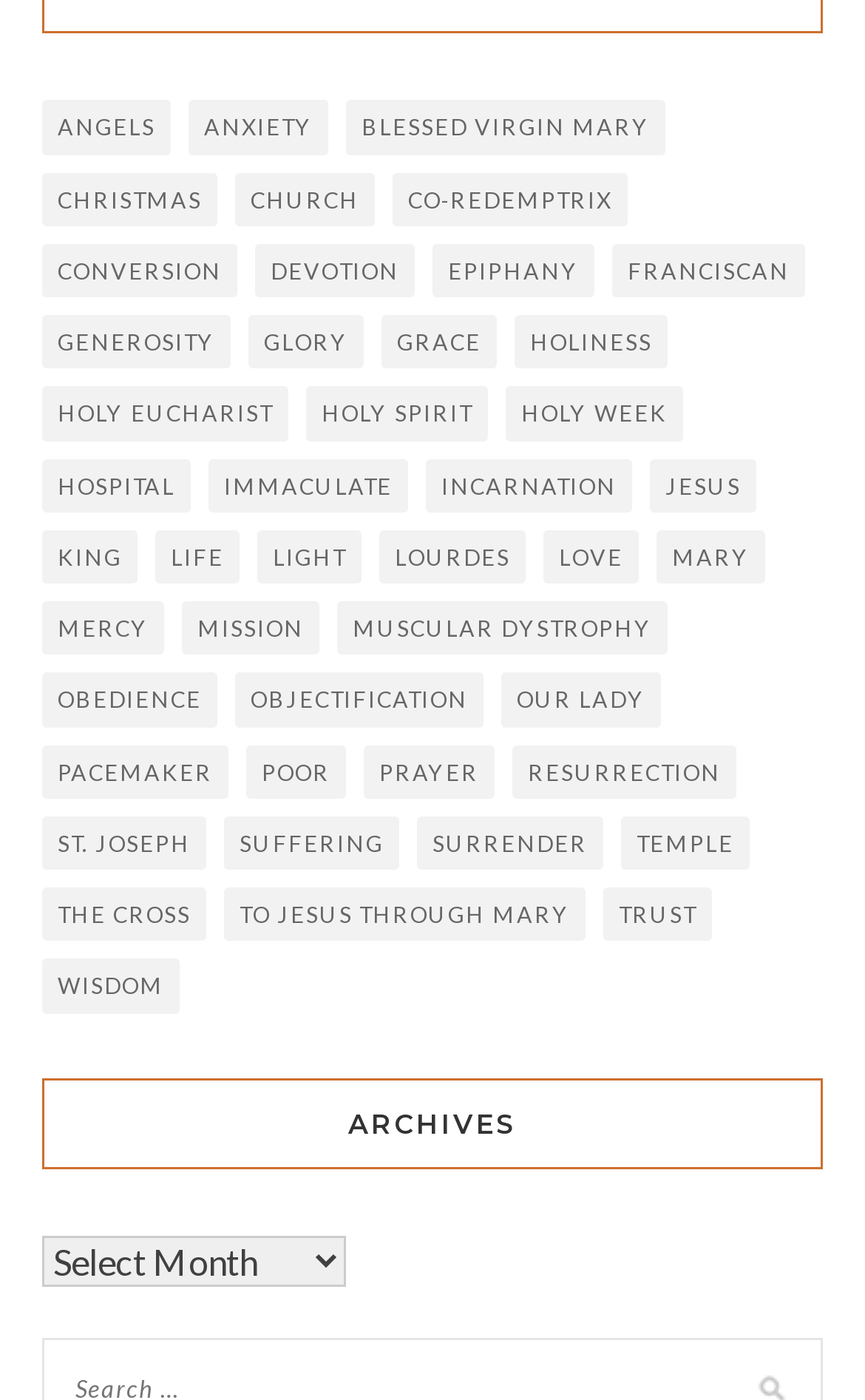What is the last link on the webpage?
Identify the answer in the screenshot and reply with a single word or phrase.

surrender